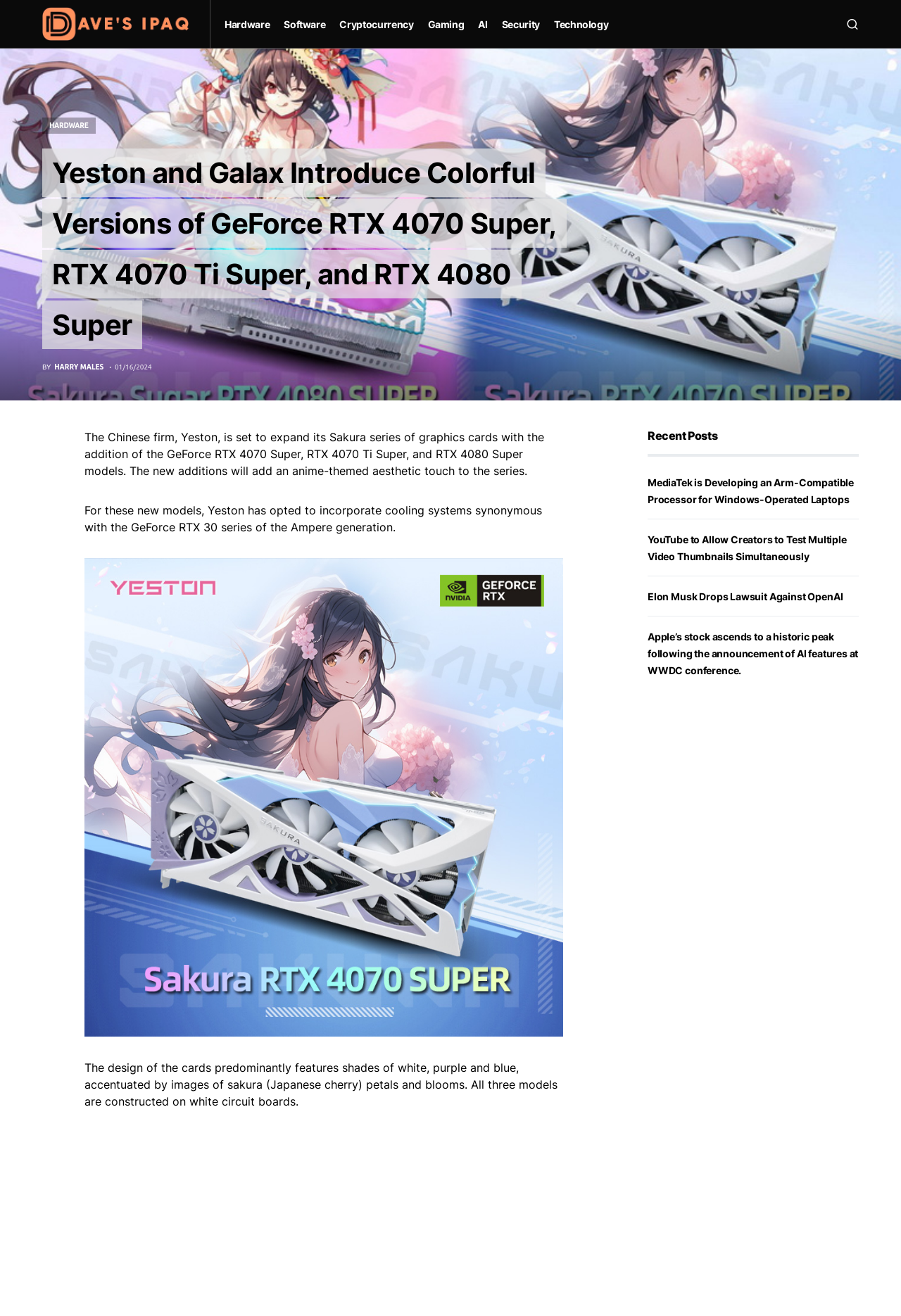Please identify the bounding box coordinates of the clickable region that I should interact with to perform the following instruction: "Click on the 'Gaming' link". The coordinates should be expressed as four float numbers between 0 and 1, i.e., [left, top, right, bottom].

[0.475, 0.0, 0.515, 0.036]